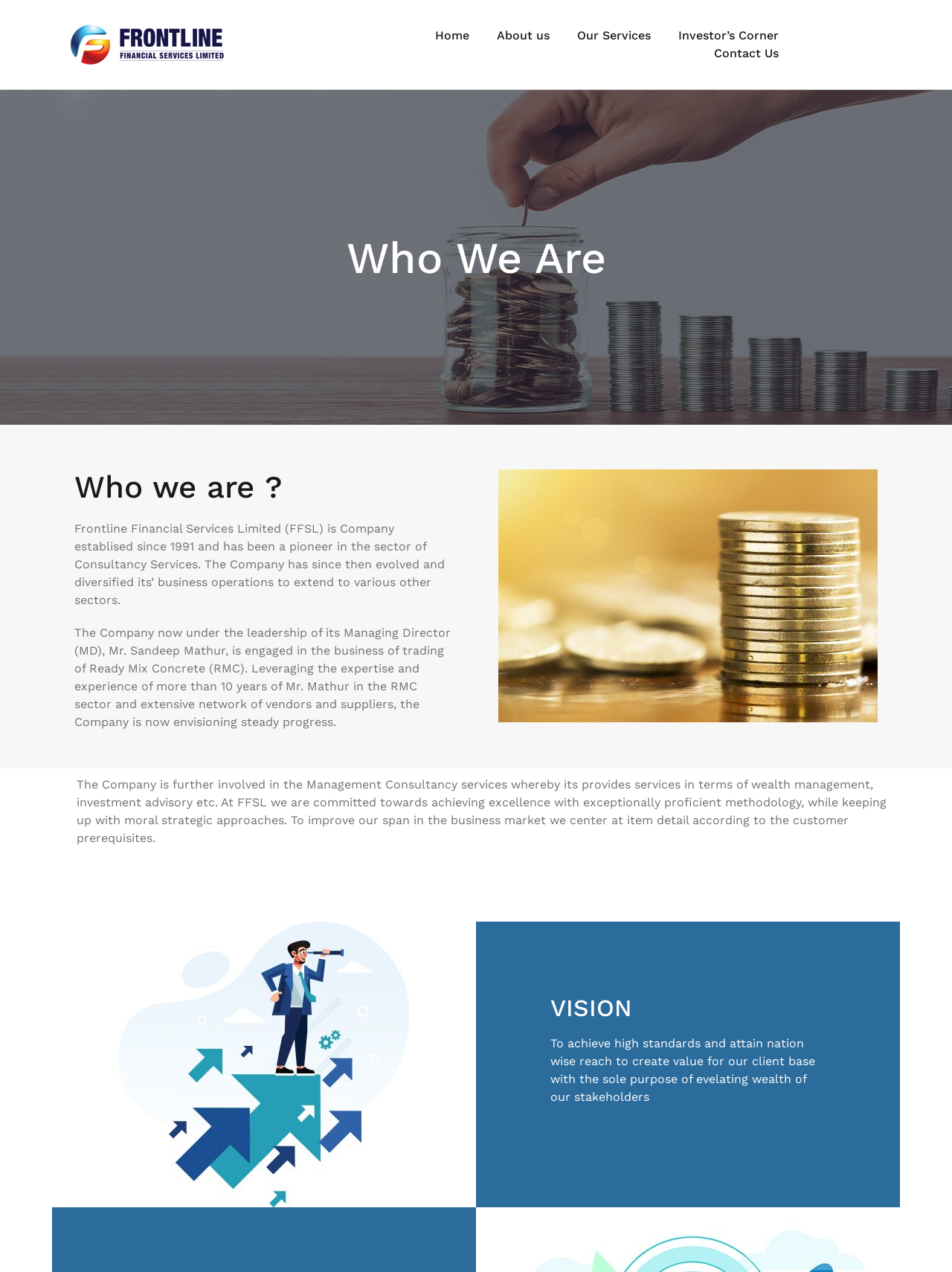Based on the image, provide a detailed response to the question:
What is the year the company was established?

I found the answer by reading the StaticText element that says 'Frontline Financial Services Limited (FFSL) is Company establised since 1991 and has been a pioneer in the sector of Consultancy Services.'